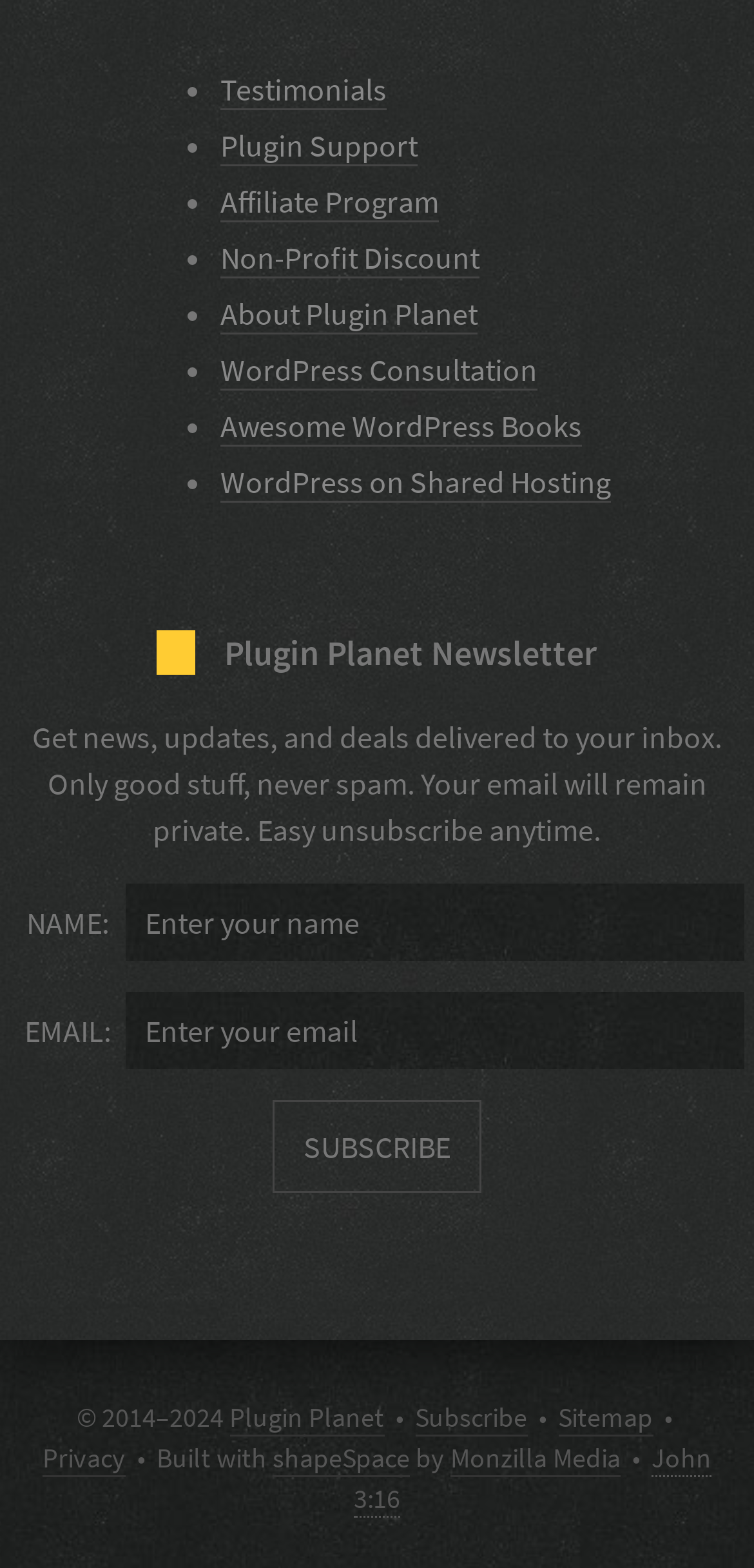Can you find the bounding box coordinates for the UI element given this description: "open menu"? Provide the coordinates as four float numbers between 0 and 1: [left, top, right, bottom].

None